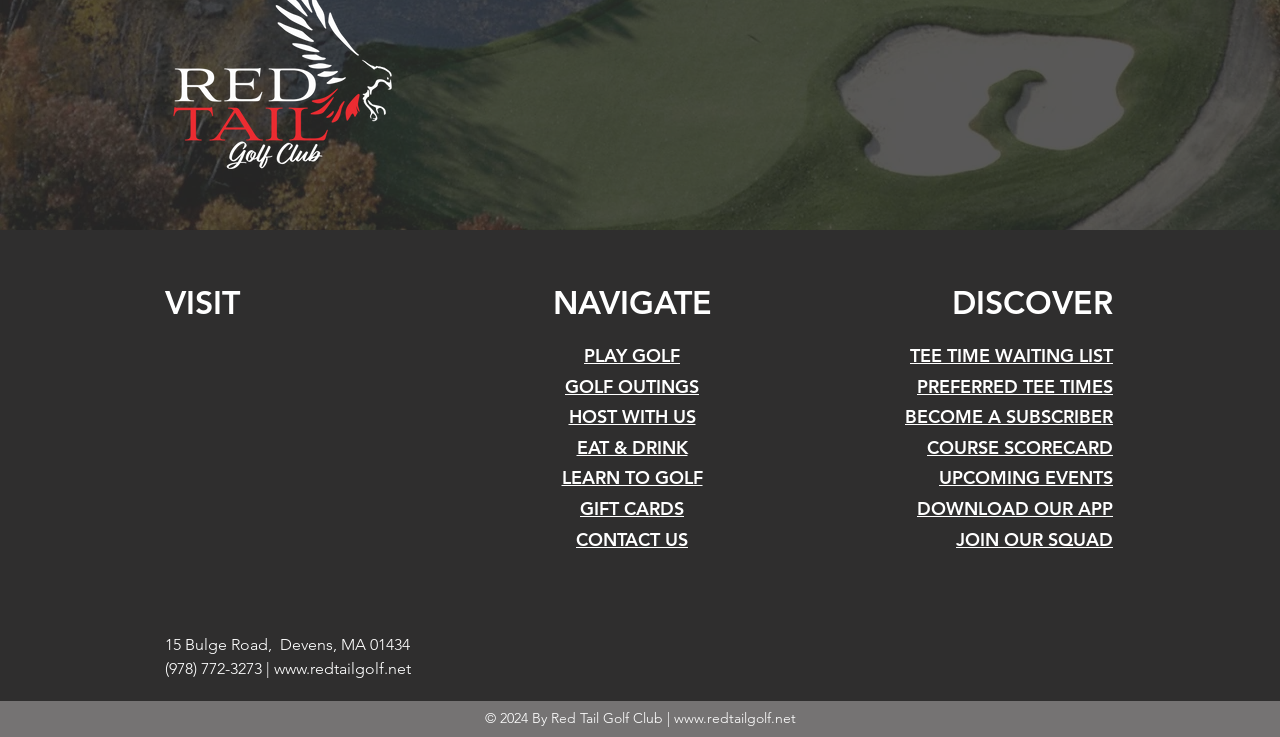Locate the bounding box coordinates of the clickable element to fulfill the following instruction: "Visit GOLF OUTINGS". Provide the coordinates as four float numbers between 0 and 1 in the format [left, top, right, bottom].

[0.441, 0.508, 0.546, 0.539]